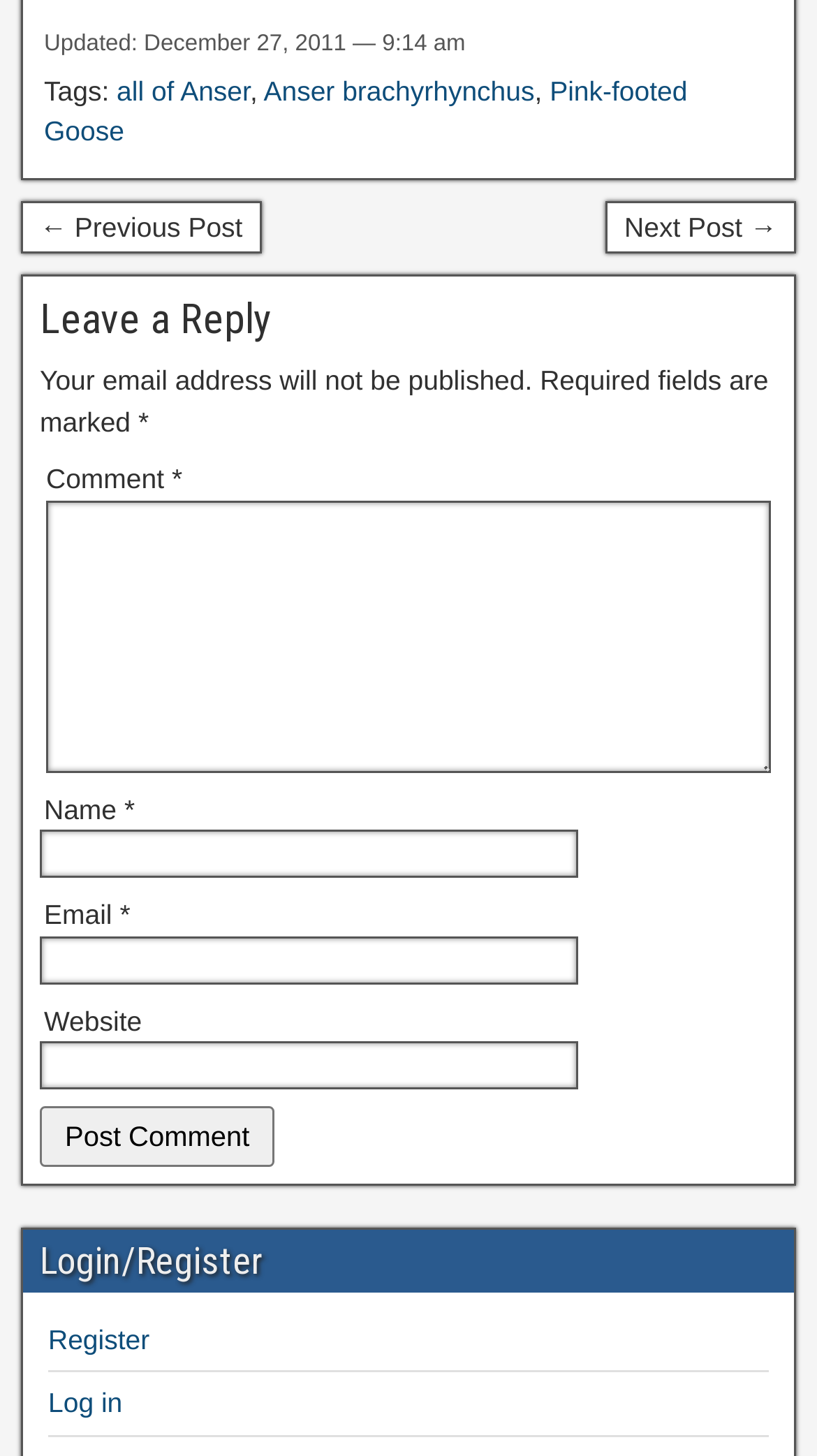Based on the element description, predict the bounding box coordinates (top-left x, top-left y, bottom-right x, bottom-right y) for the UI element in the screenshot: Facebook

None